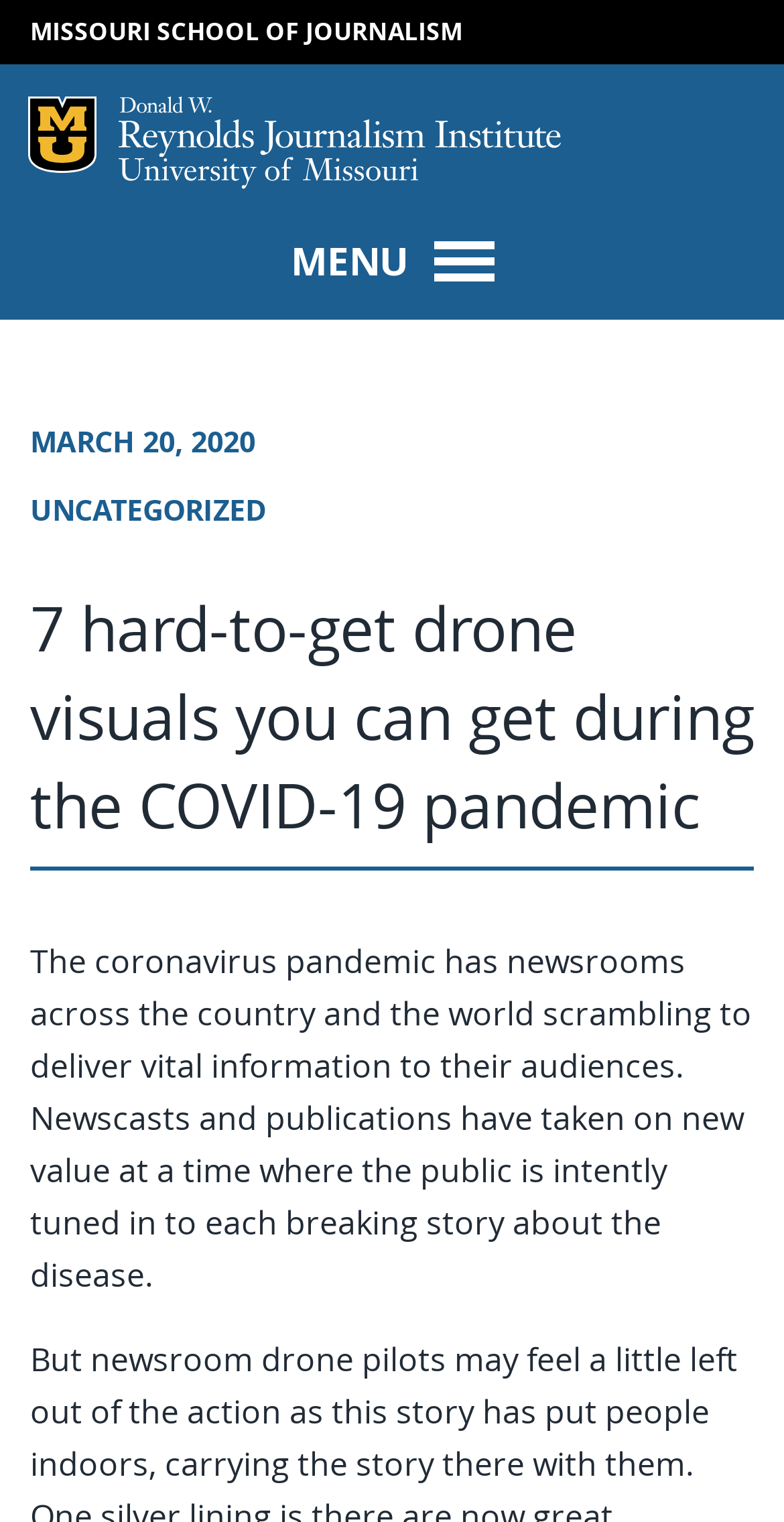Explain the contents of the webpage comprehensively.

The webpage is about 7 hard-to-get drone visuals that can be obtained during the COVID-19 pandemic. At the top left corner, there is a link to "MISSOURI SCHOOL OF JOURNALISM" and an icon of "Mizzou Logo" next to it. On the top right corner, there are two headings, "RJI" and "University of Missouri", with links to their respective websites.

Below the top section, there is a button to toggle navigation, which is currently not expanded. Next to the button, the text "MENU" is displayed. Below the menu button, there is a header section that contains a time stamp "MARCH 20, 2020" and a category label "UNCATEGORIZED". 

The main content of the webpage is a heading that repeats the title "7 hard-to-get drone visuals you can get during the COVID-19 pandemic". Below the heading, there is a paragraph of text that discusses the importance of newsrooms delivering vital information to their audiences during the COVID-19 pandemic.